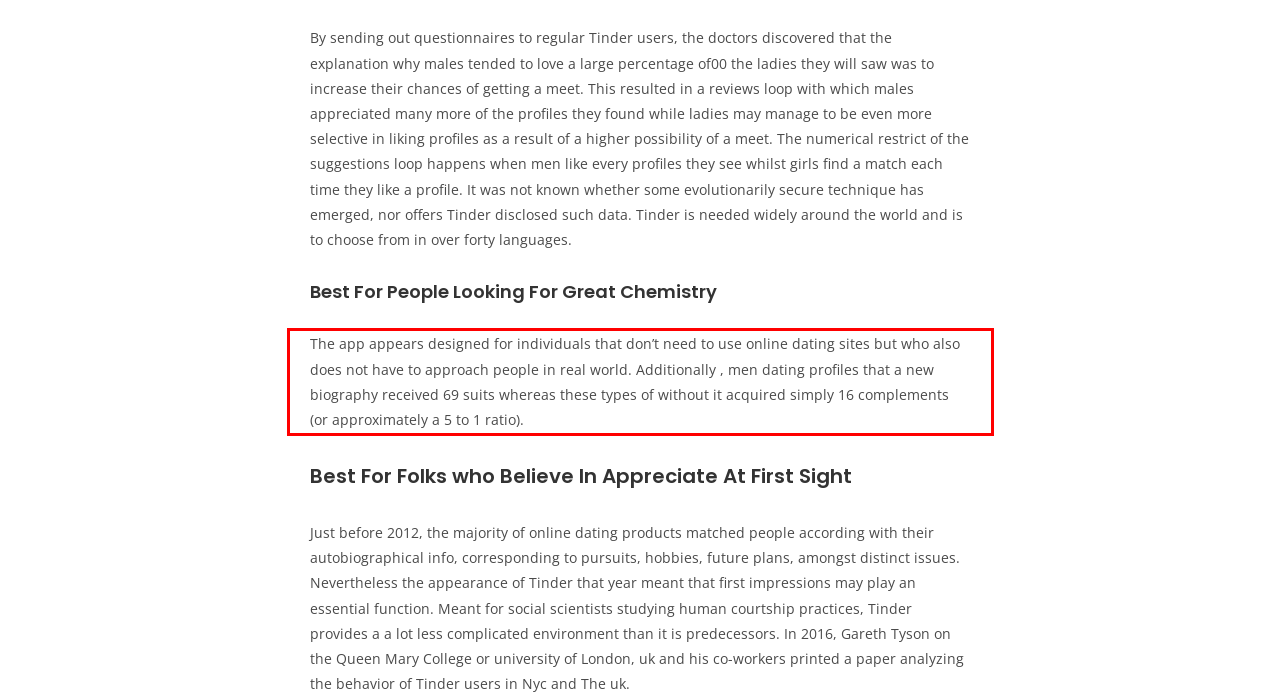Using the provided webpage screenshot, identify and read the text within the red rectangle bounding box.

The app appears designed for individuals that don’t need to use online dating sites but who also does not have to approach people in real world. Additionally , men dating profiles that a new biography received 69 suits whereas these types of without it acquired simply 16 complements (or approximately a 5 to 1 ratio).